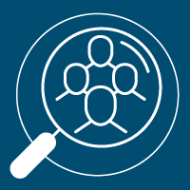Offer a detailed account of the various components present in the image.

The image titled "Targeting Consumers Willing to Donate" features a magnifying glass icon centered over simplified human figures, symbolizing the focus on identifying potential donors. This graphic represents the challenges faced by Trees for the Future as they aimed to reach a broader audience while efficiently utilizing their limited marketing resources in preparation for Earth Day. The visual captures the essence of their campaign strategy, emphasizing the importance of targeted outreach to attract consumers who are motivated to contribute financially to their cause.